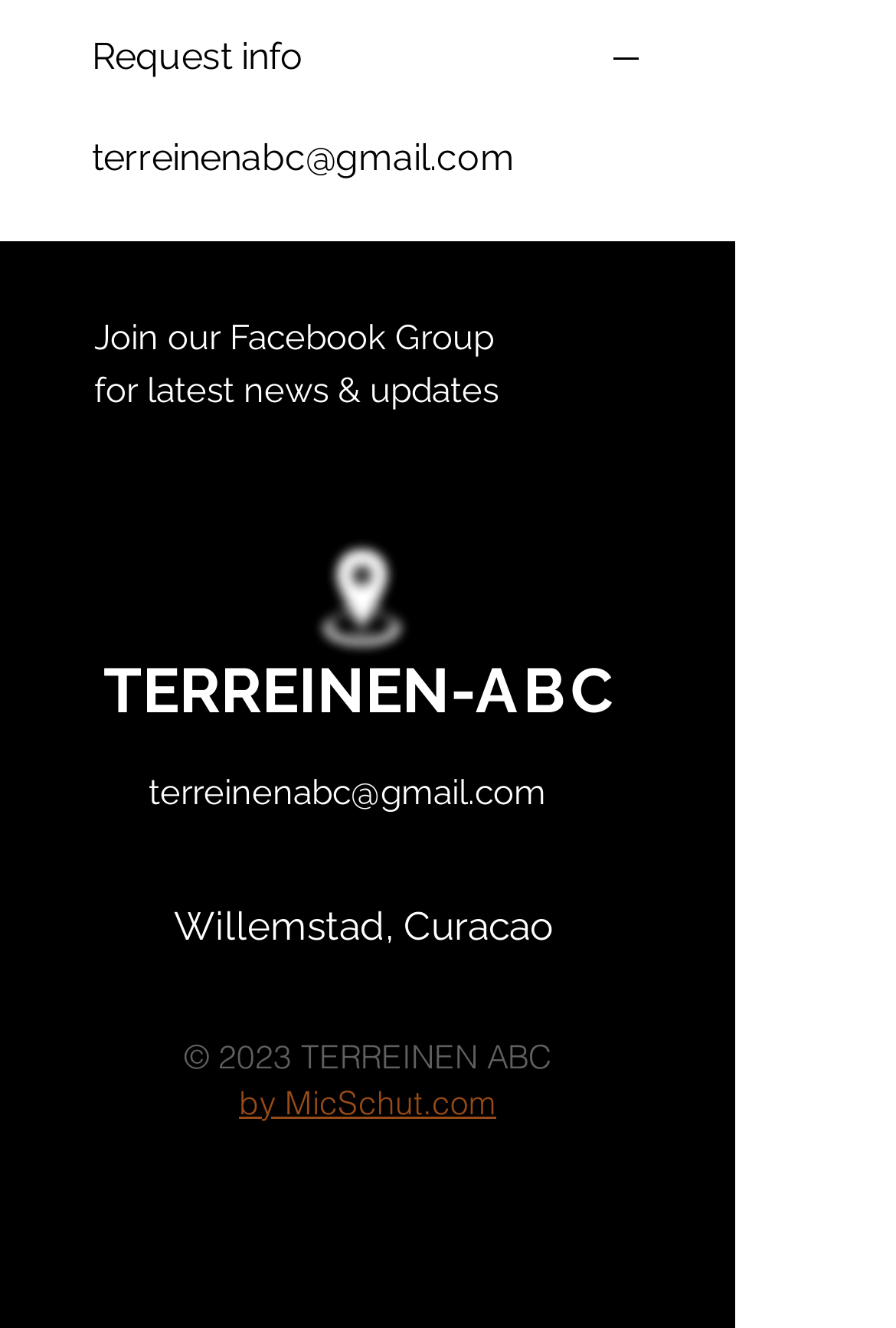What is the name of the Facebook group?
Please respond to the question with as much detail as possible.

Although there is a link to Facebook with a bounding box of [0.582, 0.244, 0.672, 0.305], the name of the Facebook group is not explicitly mentioned on the webpage.